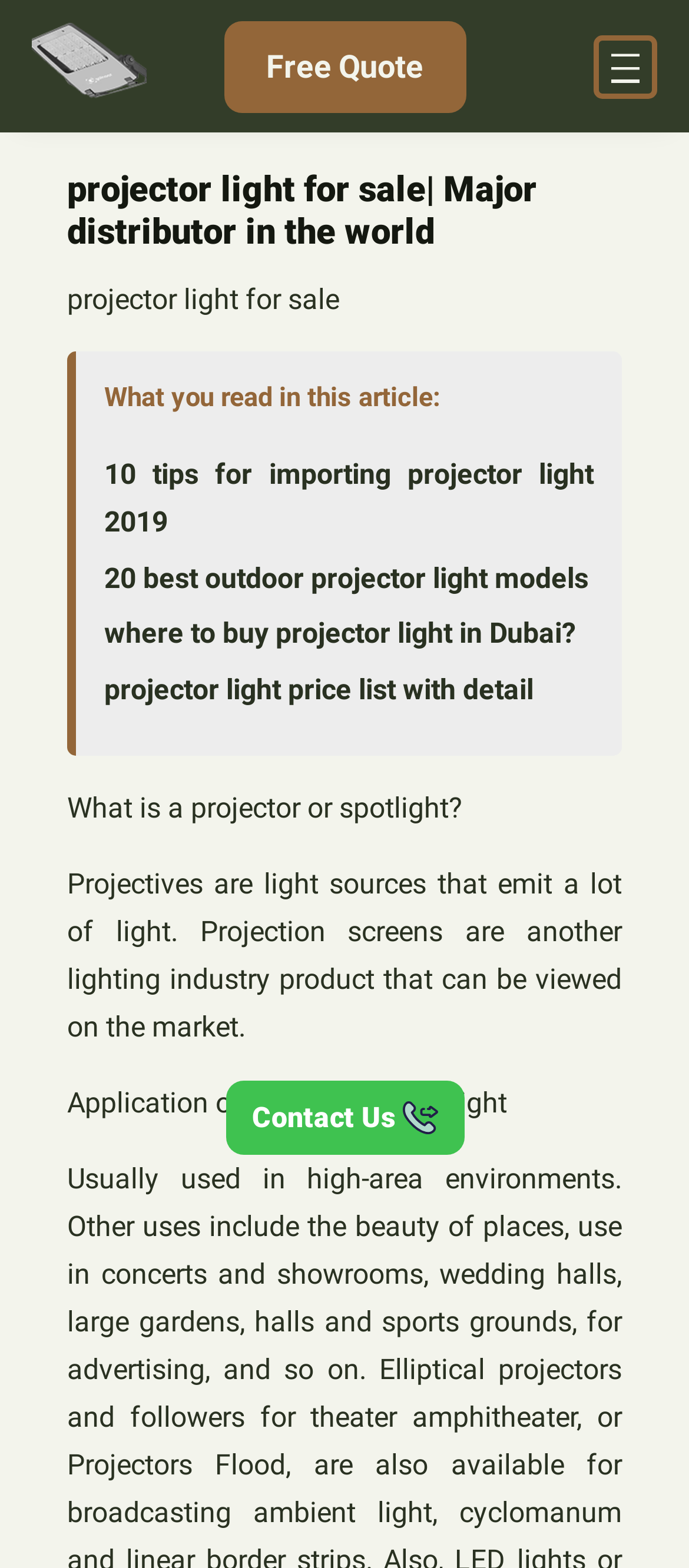Provide a brief response using a word or short phrase to this question:
What is the company name mentioned on the webpage?

Glintled